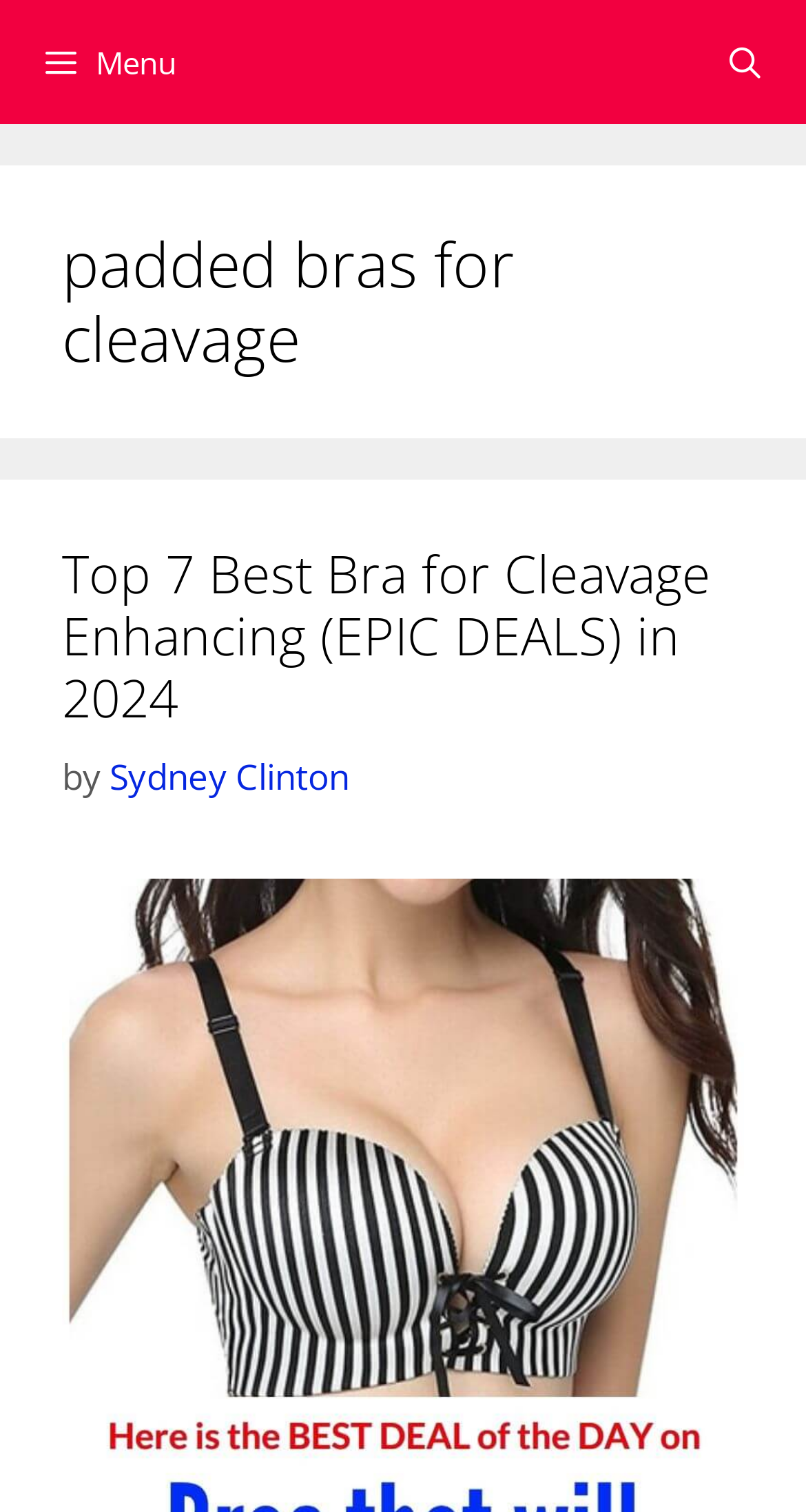Create an in-depth description of the webpage, covering main sections.

The webpage is an archive page for "padded bras for cleavage" on the Sweet Skin Liners website. At the top right corner, there is a link to open a search bar. On the top left corner, there is a button with a menu icon, which is not expanded by default and controls the mobile menu.

Below the top navigation, there is a header section that spans the entire width of the page. Within this section, there is a heading that displays the title "padded bras for cleavage". Below this heading, there is another section that contains a heading with a longer title "Top 7 Best Bra for Cleavage Enhancing (EPIC DEALS) in 2024", which is also a link. To the right of this title, there is a text "by" followed by a link to the author's name, "Sydney Clinton".